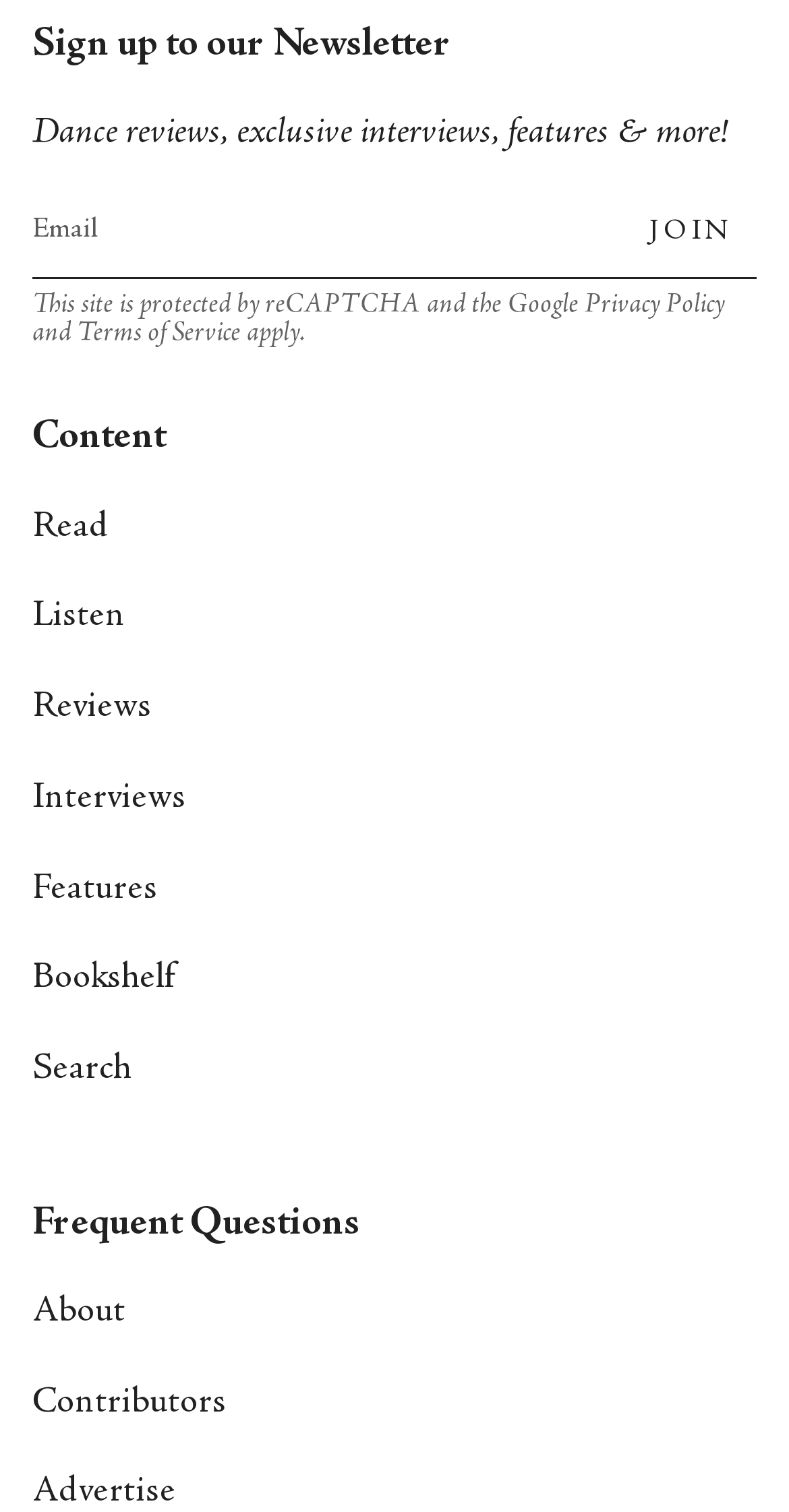What is the last link under the 'Frequent Questions' heading?
Using the visual information, reply with a single word or short phrase.

Advertise